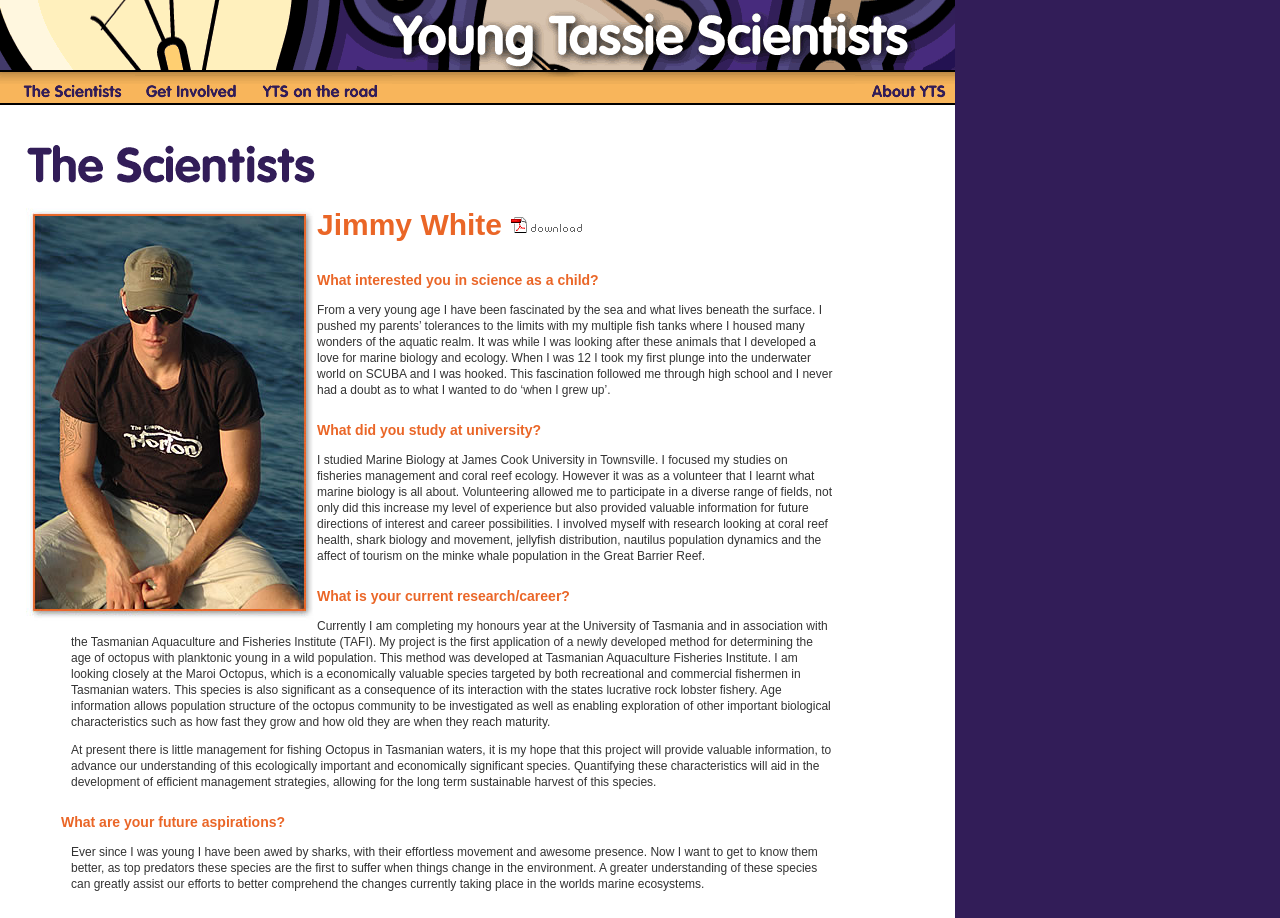What is the person's future aspiration related to?
Please look at the screenshot and answer in one word or a short phrase.

Sharks